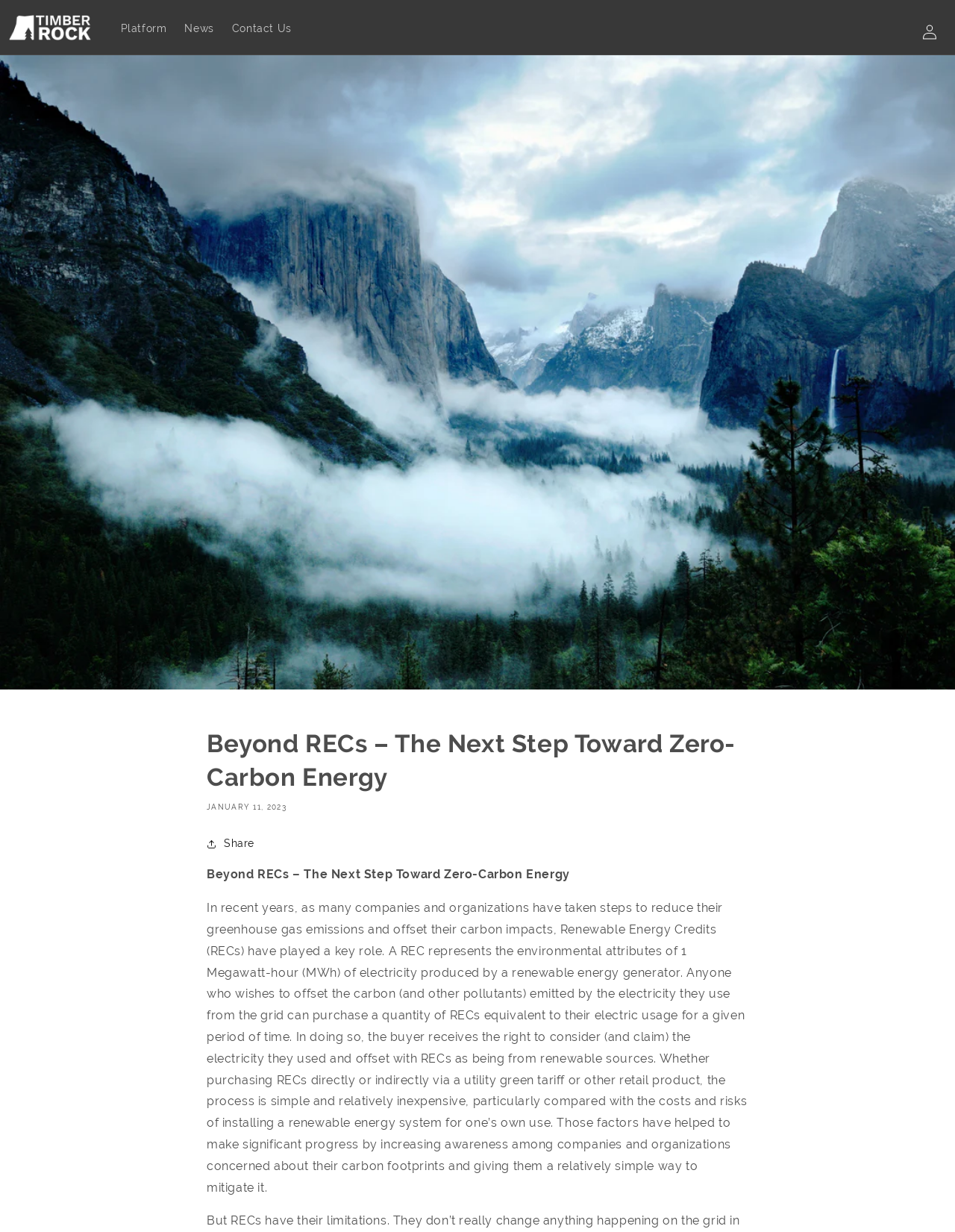Is there a share button on the webpage?
Answer the question with a single word or phrase derived from the image.

Yes